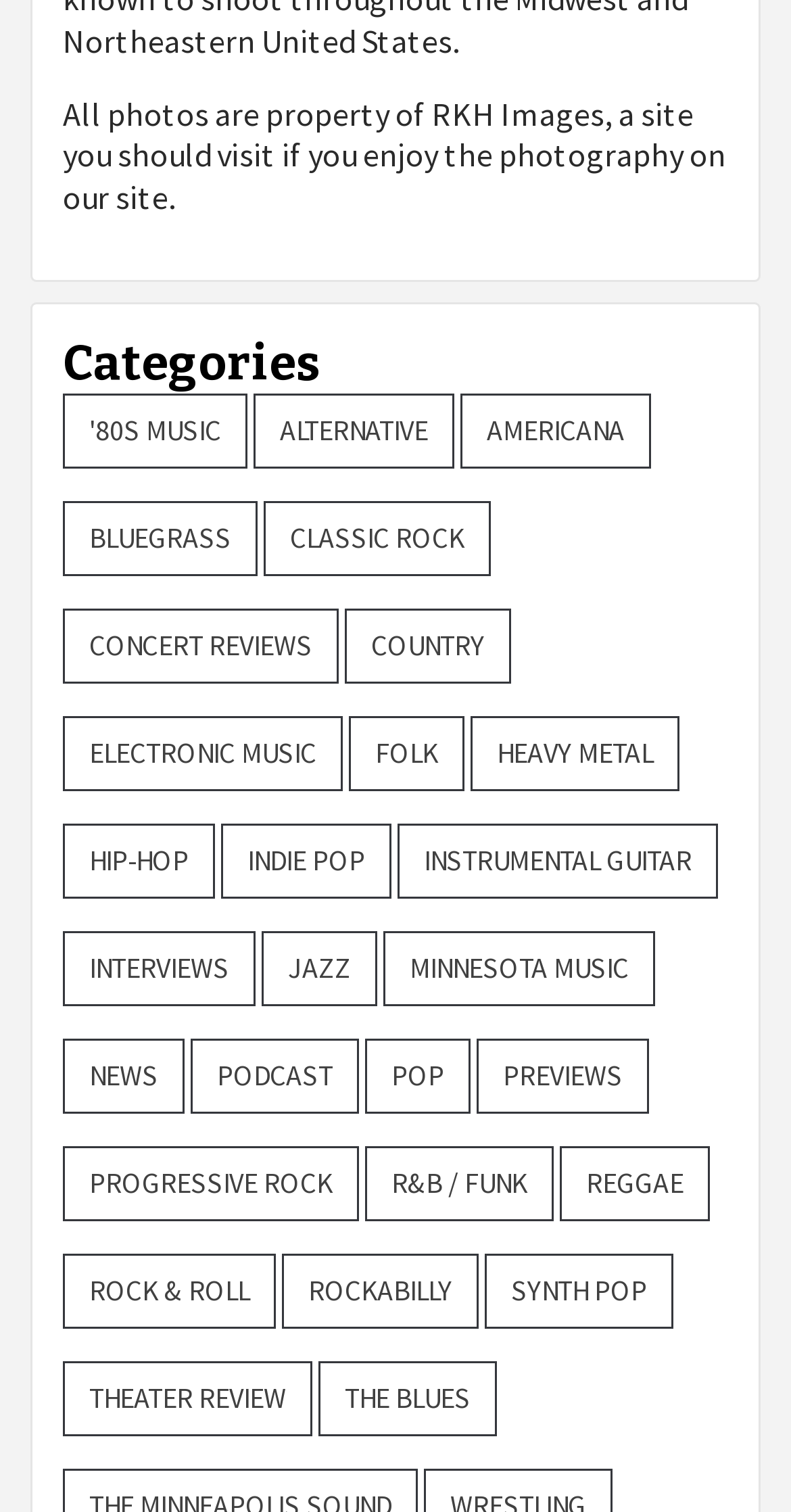Please identify the bounding box coordinates for the region that you need to click to follow this instruction: "Browse Rock & Roll music".

[0.079, 0.829, 0.349, 0.879]